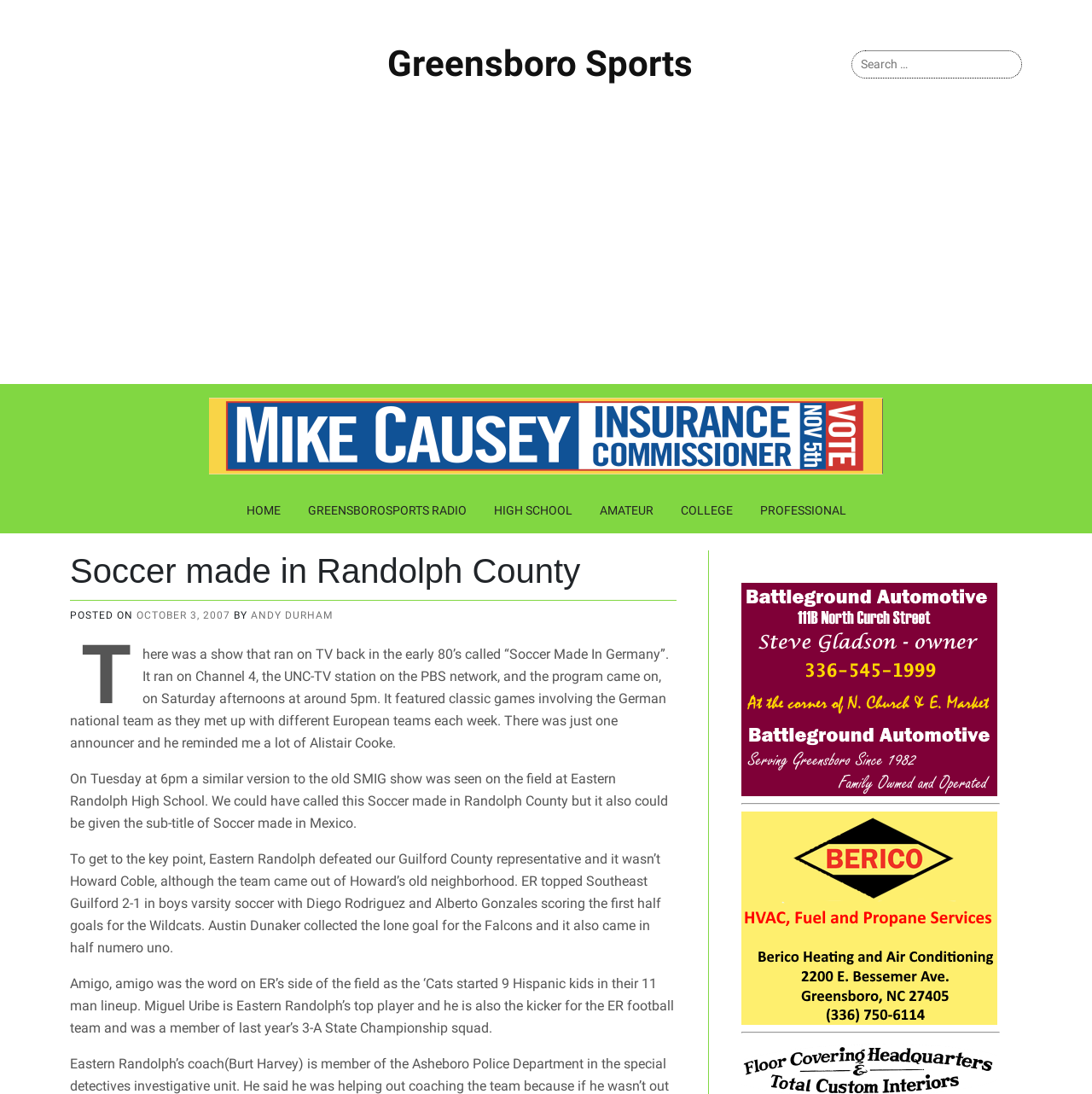Answer the following query concisely with a single word or phrase:
Who is the top player of Eastern Randolph mentioned in the article?

Miguel Uribe